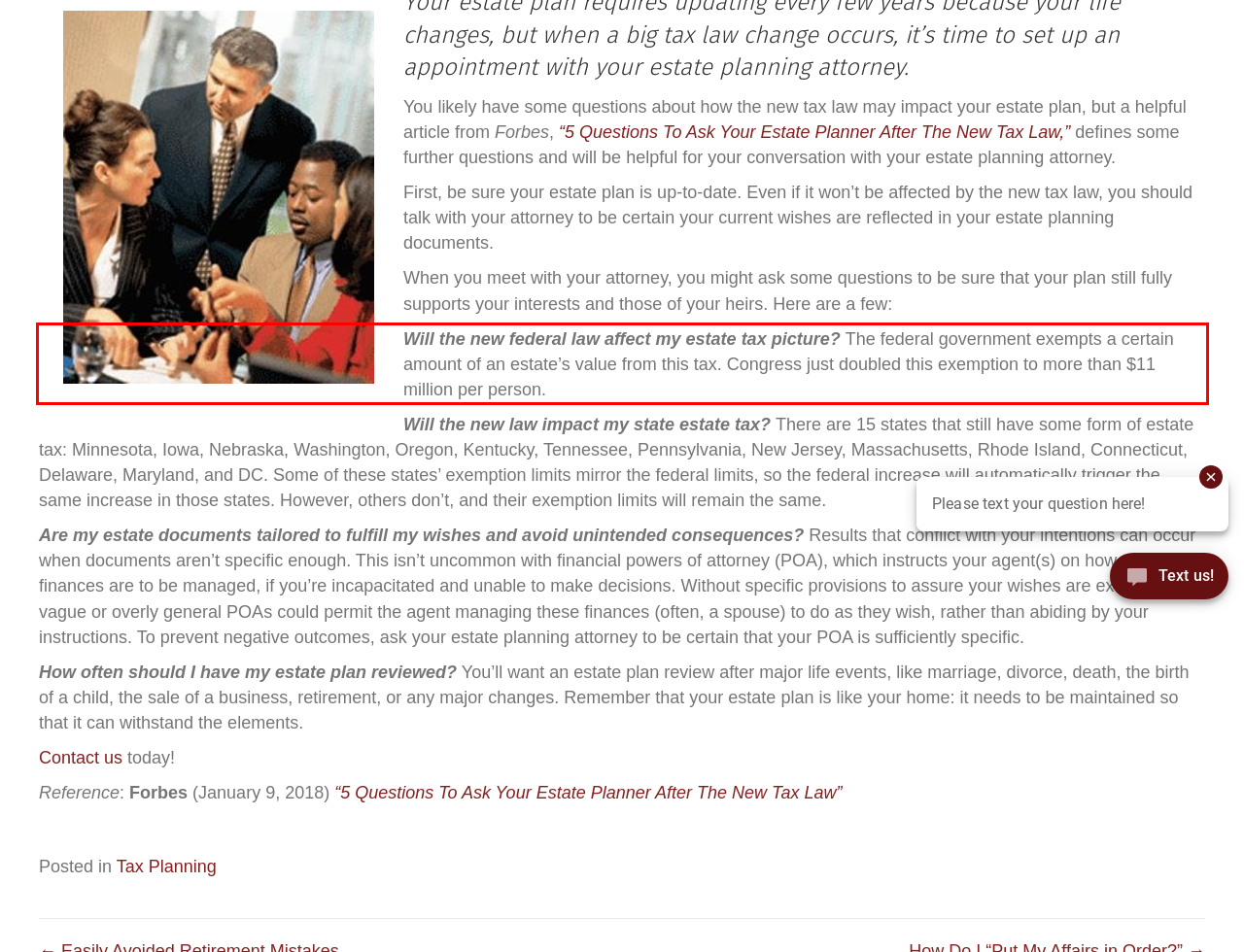Identify and transcribe the text content enclosed by the red bounding box in the given screenshot.

Will the new federal law affect my estate tax picture? The federal government exempts a certain amount of an estate’s value from this tax. Congress just doubled this exemption to more than $11 million per person.